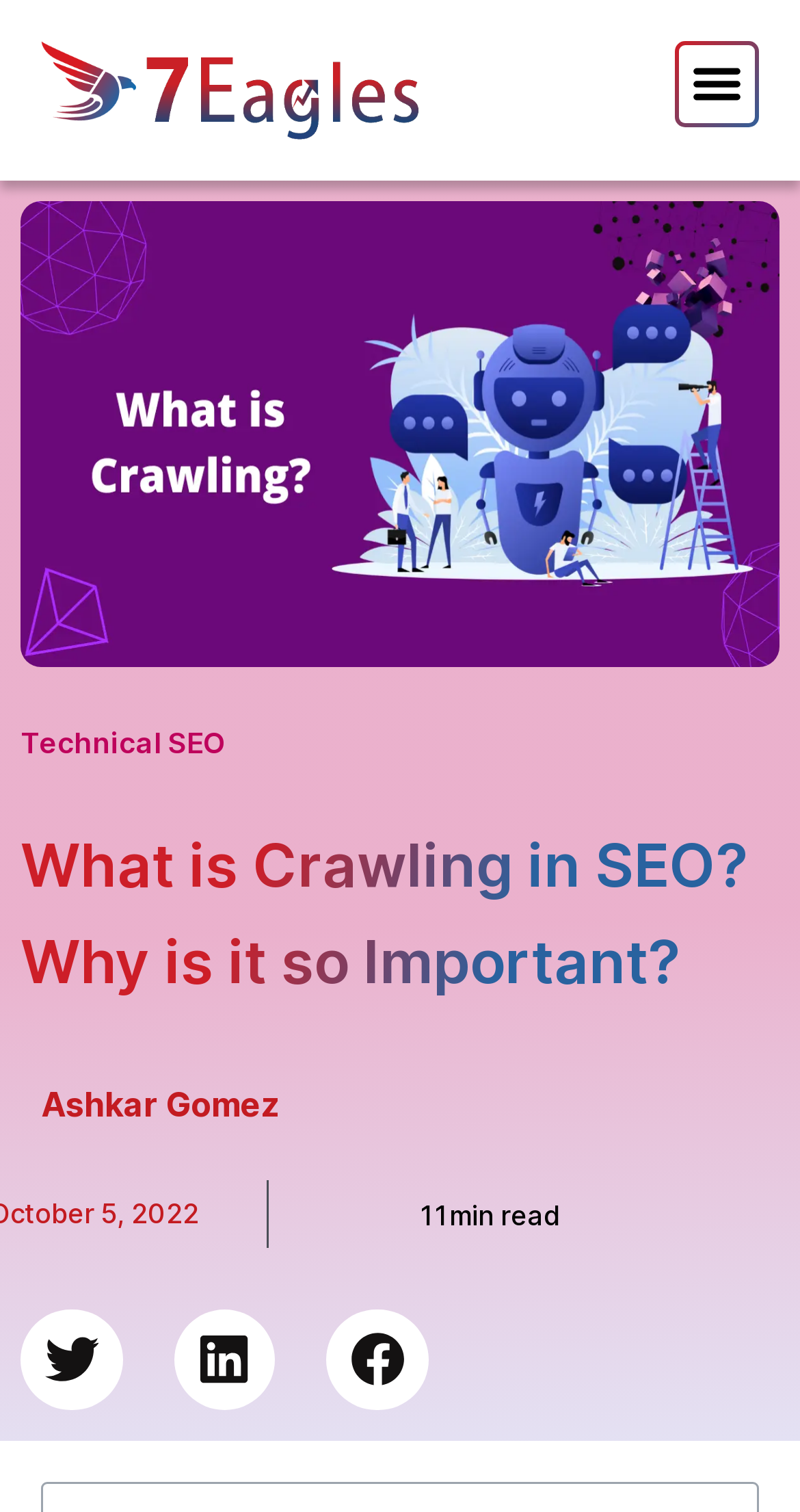How long does it take to read the article?
Please give a well-detailed answer to the question.

The static text element with bounding box coordinates [0.526, 0.792, 0.7, 0.814] indicates that the article takes 11 minutes to read.